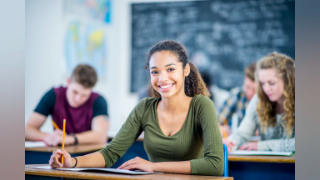What is the atmosphere in the classroom?
Based on the image, answer the question in a detailed manner.

The scene captures the essence of student life, emphasizing both the importance of learning and the camaraderie among peers in academic pursuits, which suggests a collaborative and scholastic atmosphere in the classroom.